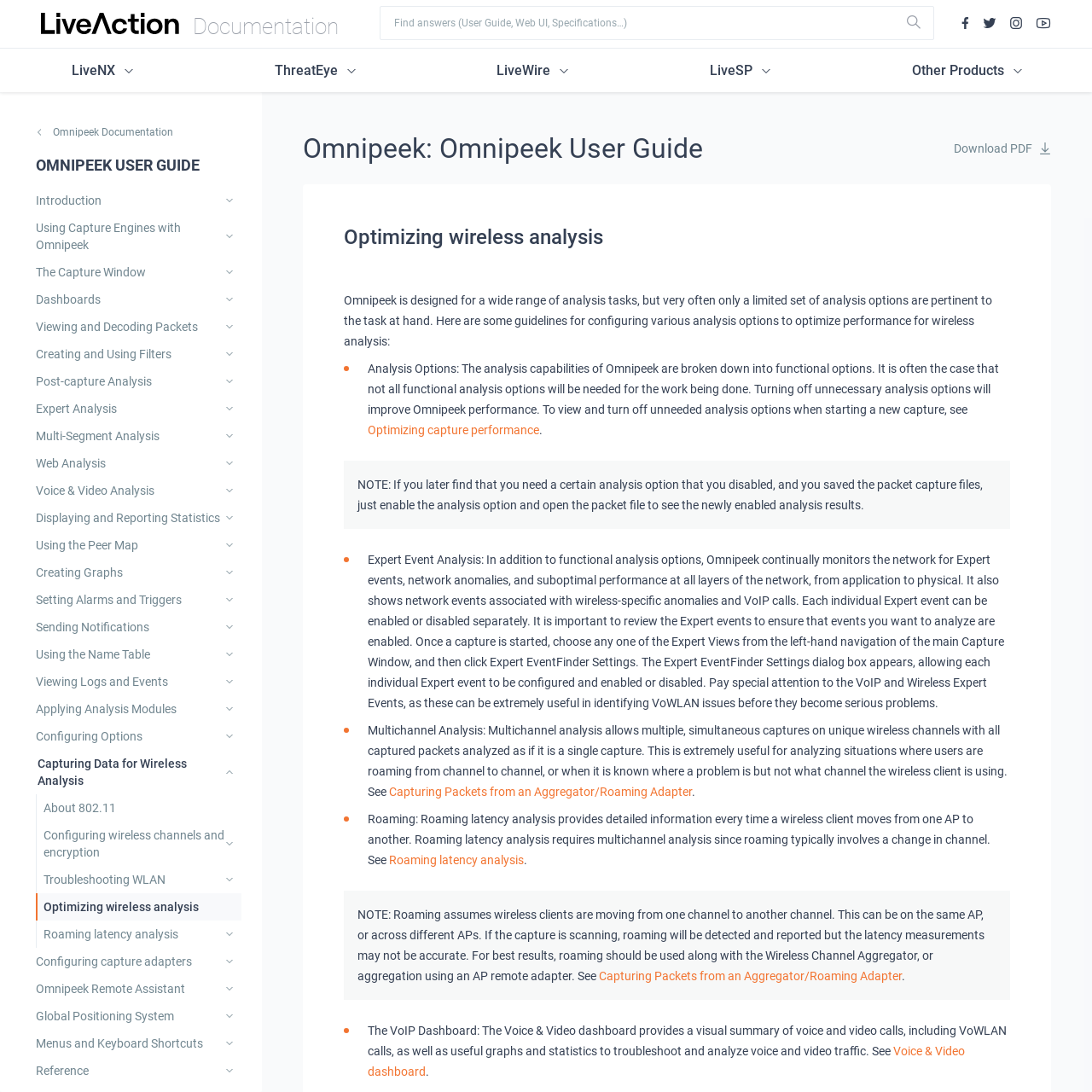Generate a thorough caption detailing the webpage content.

This webpage is a documentation site for Optimizing Wireless Analysis, specifically for Omnipeek User Guide. At the top, there is a header section with a search box, allowing users to find answers related to the user guide, web UI, and specifications. There are also several links to other products, including LiveNX, ThreatEye, LiveWire, and LiveSP.

Below the header, there is a section with links to various guides and tutorials, including Introduction, Using Capture Engines with Omnipeek, The Capture Window, Dashboards, and many others. These links are arranged in a vertical list, taking up most of the left side of the page.

On the right side of the page, there is a section with static text, including the title "Optimizing Wireless Analysis" and a paragraph explaining how to configure various analysis options to optimize performance for wireless analysis. This section also includes several subheadings, such as "Analysis Options", "Expert Event Analysis", "Multichannel Analysis", and "Roaming Latency Analysis", each with its own explanatory text and links to related topics.

At the bottom of the page, there are additional links and sections, including a link to download a PDF version of the user guide and a section on the VoIP Dashboard, which provides a visual summary of voice and video calls.

Overall, this webpage is a comprehensive resource for users of Omnipeek, providing detailed guides, tutorials, and explanations on how to optimize wireless analysis and troubleshoot various issues.